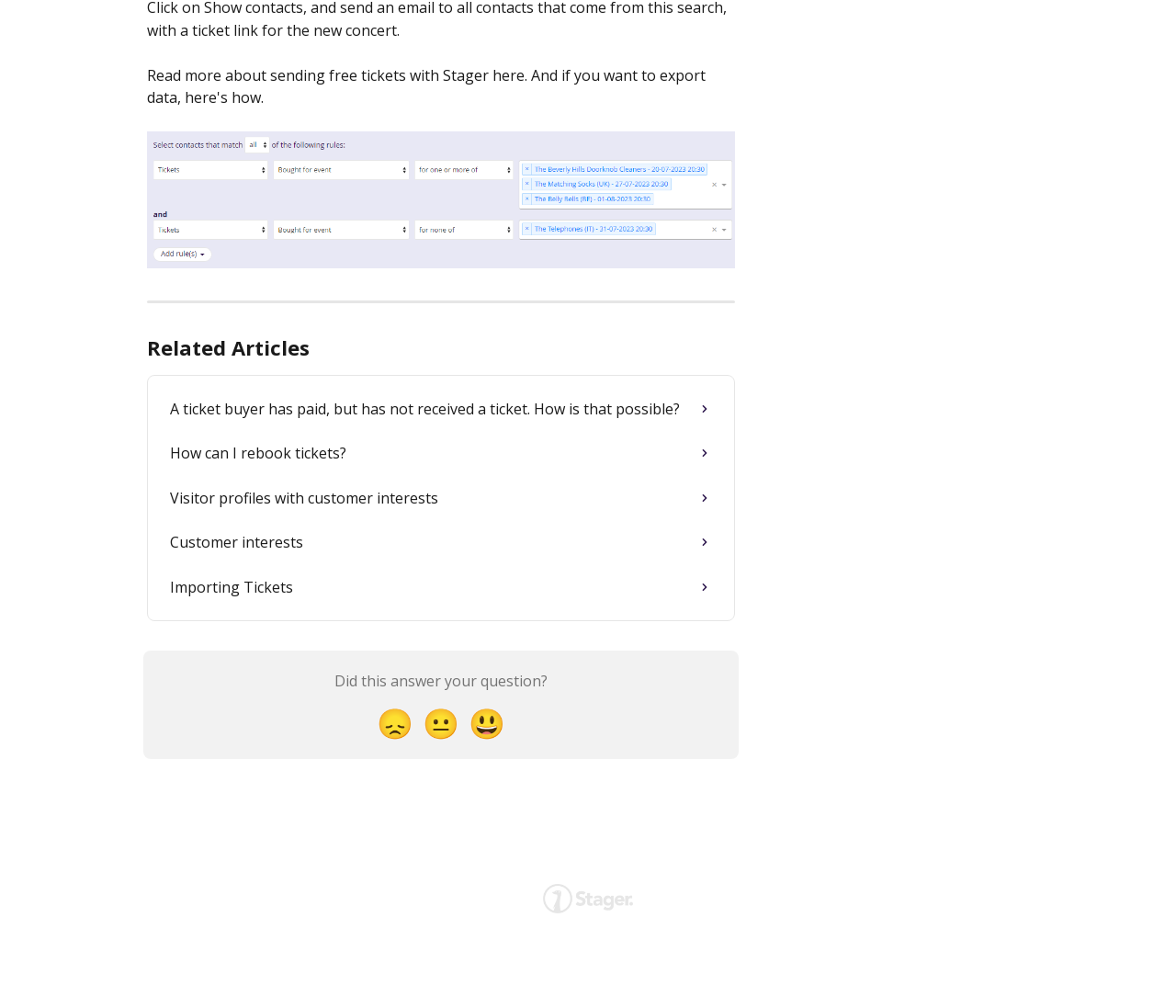What is the text above the reaction buttons?
Look at the image and answer with only one word or phrase.

Did this answer your question?